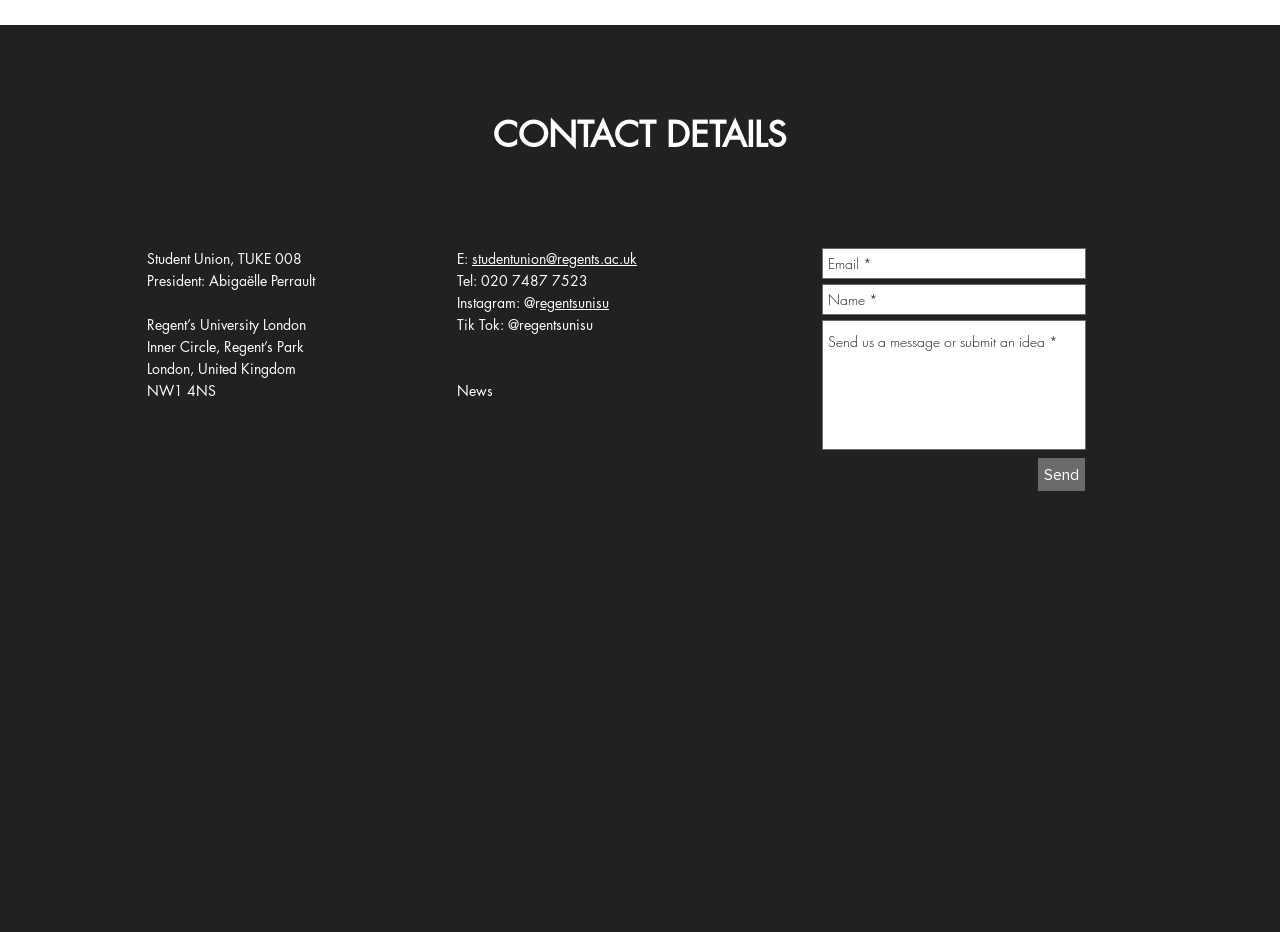Answer the question in a single word or phrase:
What is the president's name?

Abigaëlle Perrault